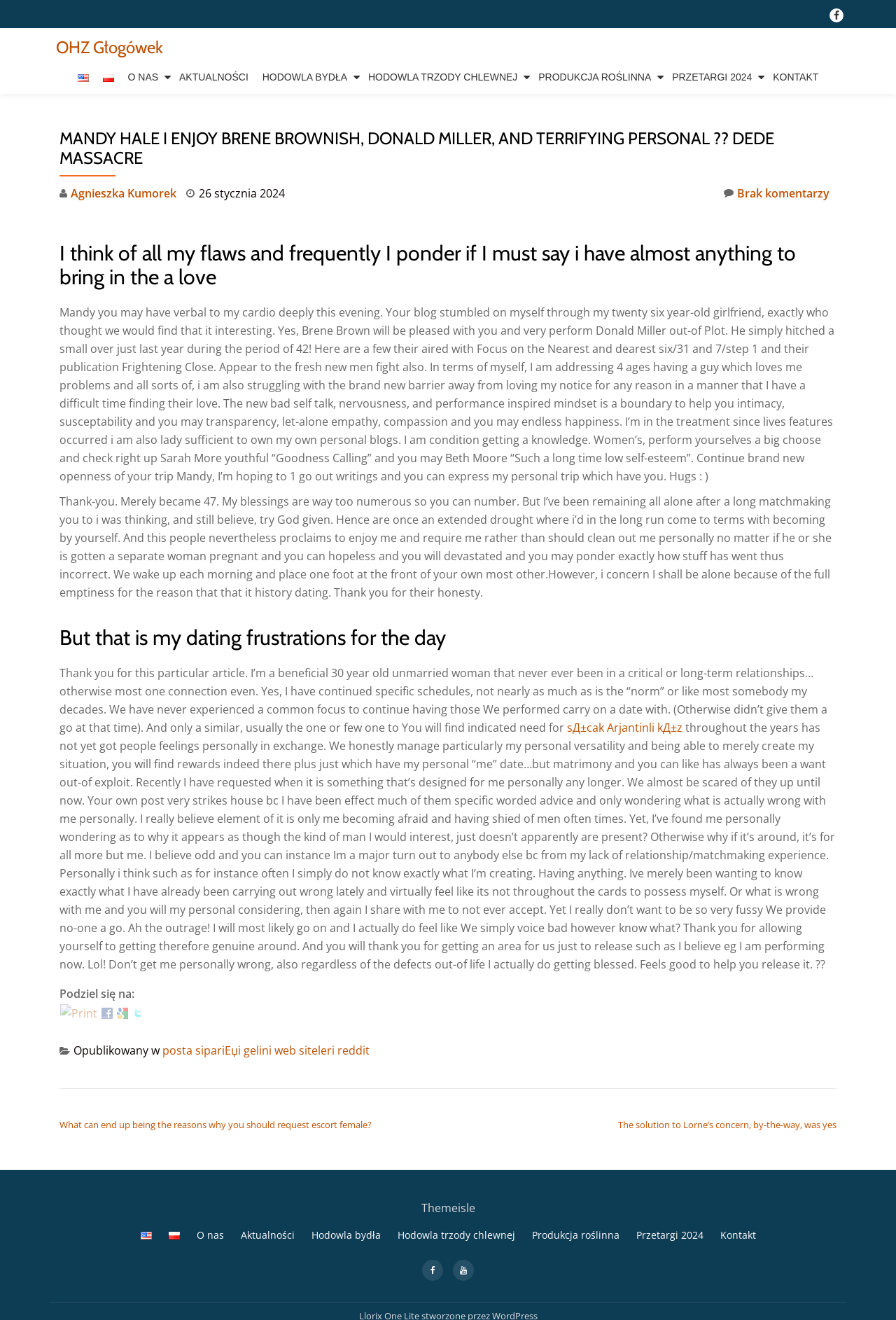How many comments are there on the blog post?
Based on the image, give a concise answer in the form of a single word or short phrase.

At least 2